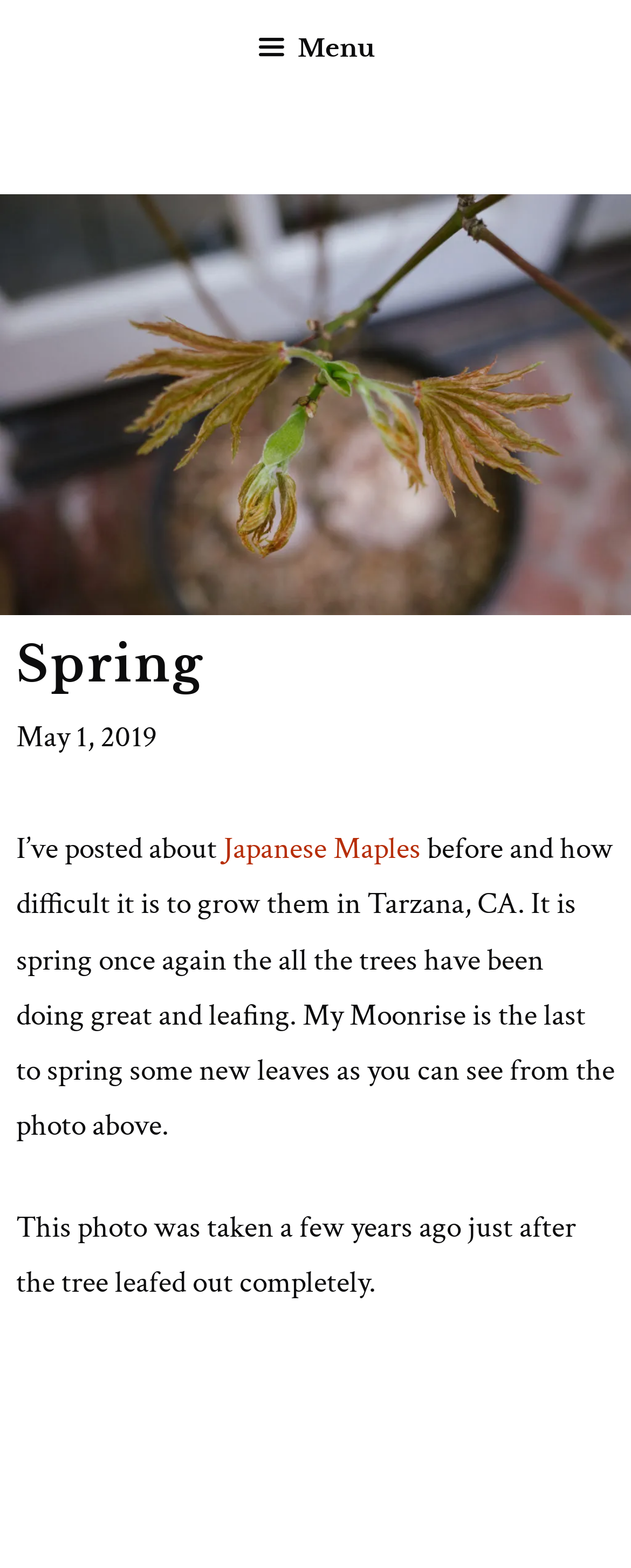Detail the features and information presented on the webpage.

The webpage is about Spring, specifically featuring a Japanese Maple tree. At the top of the page, there is a menu button with a hamburger icon, which is not expanded. Below the menu button, there is a large image of a Japanese Maple tree, taking up most of the top section of the page.

Above the image, there is a header section with a heading that reads "Spring" and a timestamp "May 1, 2019". The header section is positioned at the top-left corner of the image.

Below the image, there is a block of text that discusses the Japanese Maple tree. The text starts with "I've posted about" and then mentions a link to "Japanese Maples". The text continues to describe the challenges of growing Japanese Maples in Tarzana, CA, and how the trees are doing well in the spring. The text also references a photo above, which is likely the image of the Japanese Maple tree.

Further down, there is another paragraph of text that describes a photo taken a few years ago, just after the tree leafed out completely. This text is positioned below the previous block of text, near the bottom of the page.